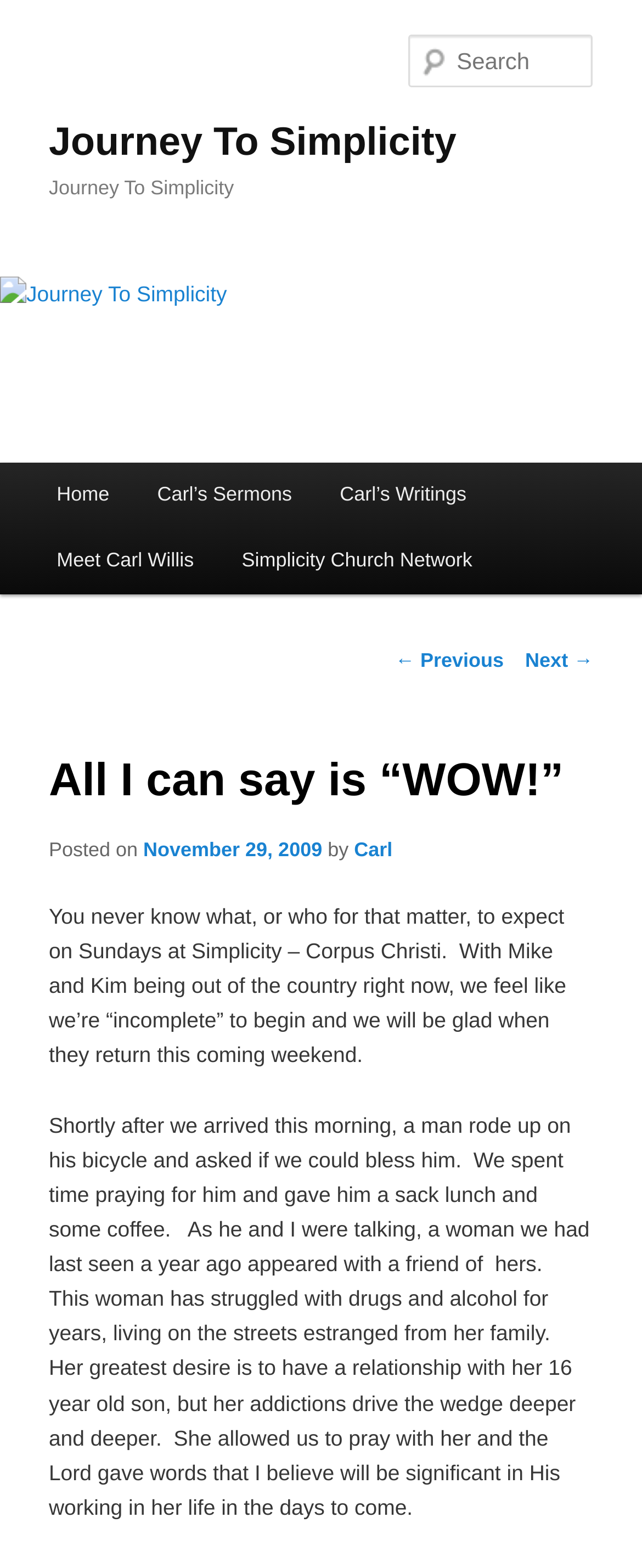Find and indicate the bounding box coordinates of the region you should select to follow the given instruction: "Login to the system".

None